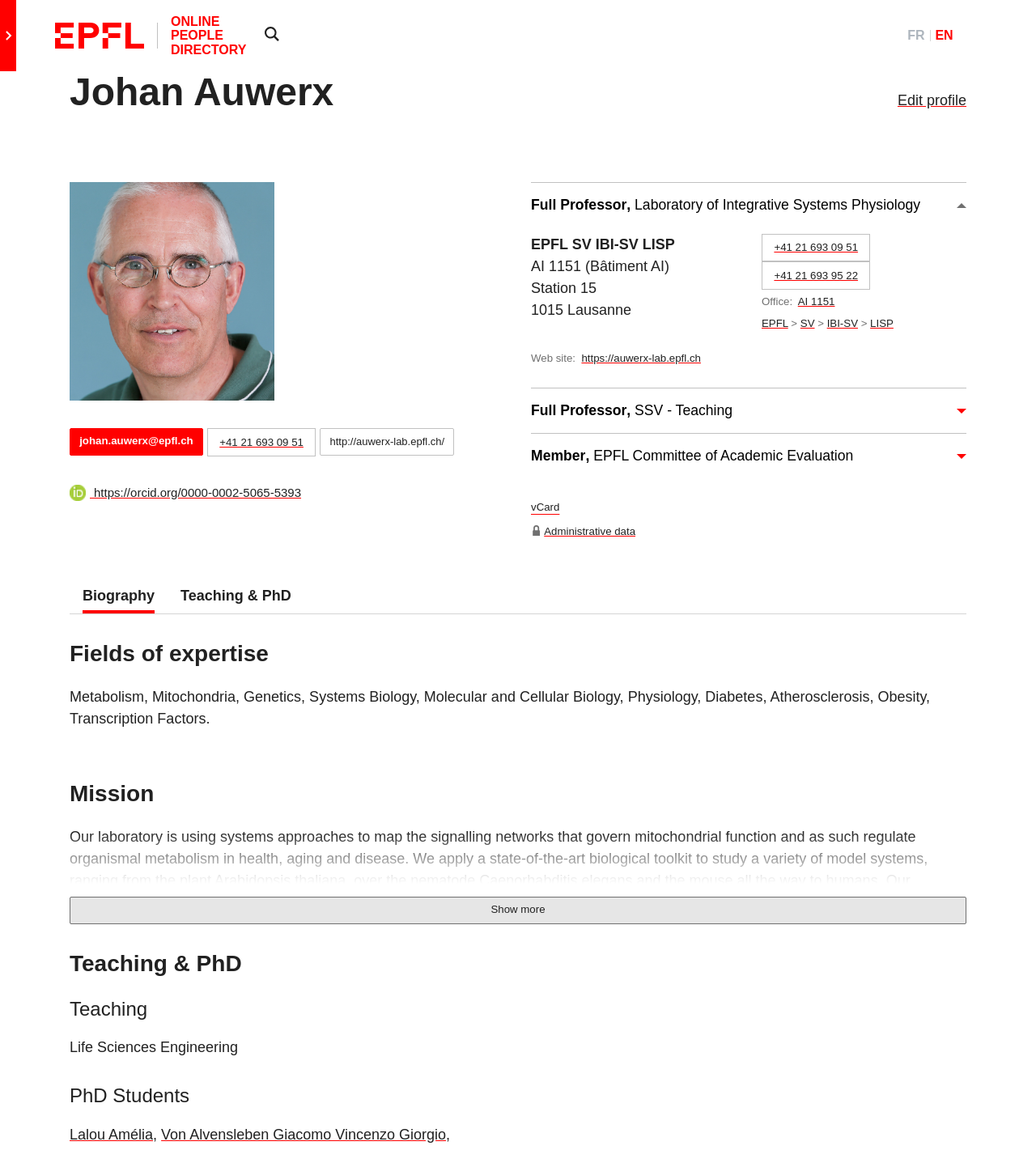Give a complete and precise description of the webpage's appearance.

This webpage is a profile page for Johan Auwerx, a professor at EPFL (École polytechnique fédérale de Lausanne). At the top left corner, there is a button and a link to go to the main site. Next to it, there is the EPFL logo, which is an image. 

Below the logo, there is a heading that reads "ONLINE PEOPLE DIRECTORY". On the right side of the page, there are links to switch the language to French or English.

The main content of the page is divided into sections. The first section is about Johan Auwerx's profile, which includes his name, a photo placeholder image, and his contact information such as email address and phone number. There is also a link to his laboratory's website and his ORCID profile, which includes an image of the ORCID logo.

Below his profile, there is a section about his position and affiliation, which includes a button that can be expanded to show more information. This section also includes his office address and phone number.

The next section is about his research interests, which includes a list of fields of expertise such as metabolism, genetics, and systems biology. 

Following that, there is a section about his mission, which includes a lengthy text describing his research goals and approaches. 

The page also includes sections about his biography, teaching, and PhD students. The biography section includes a button to show more text, and the teaching section includes a list of courses he teaches. The PhD students section includes a list of his students' names with links to their profiles.

Overall, this webpage provides a comprehensive overview of Johan Auwerx's profile, research, and academic activities.